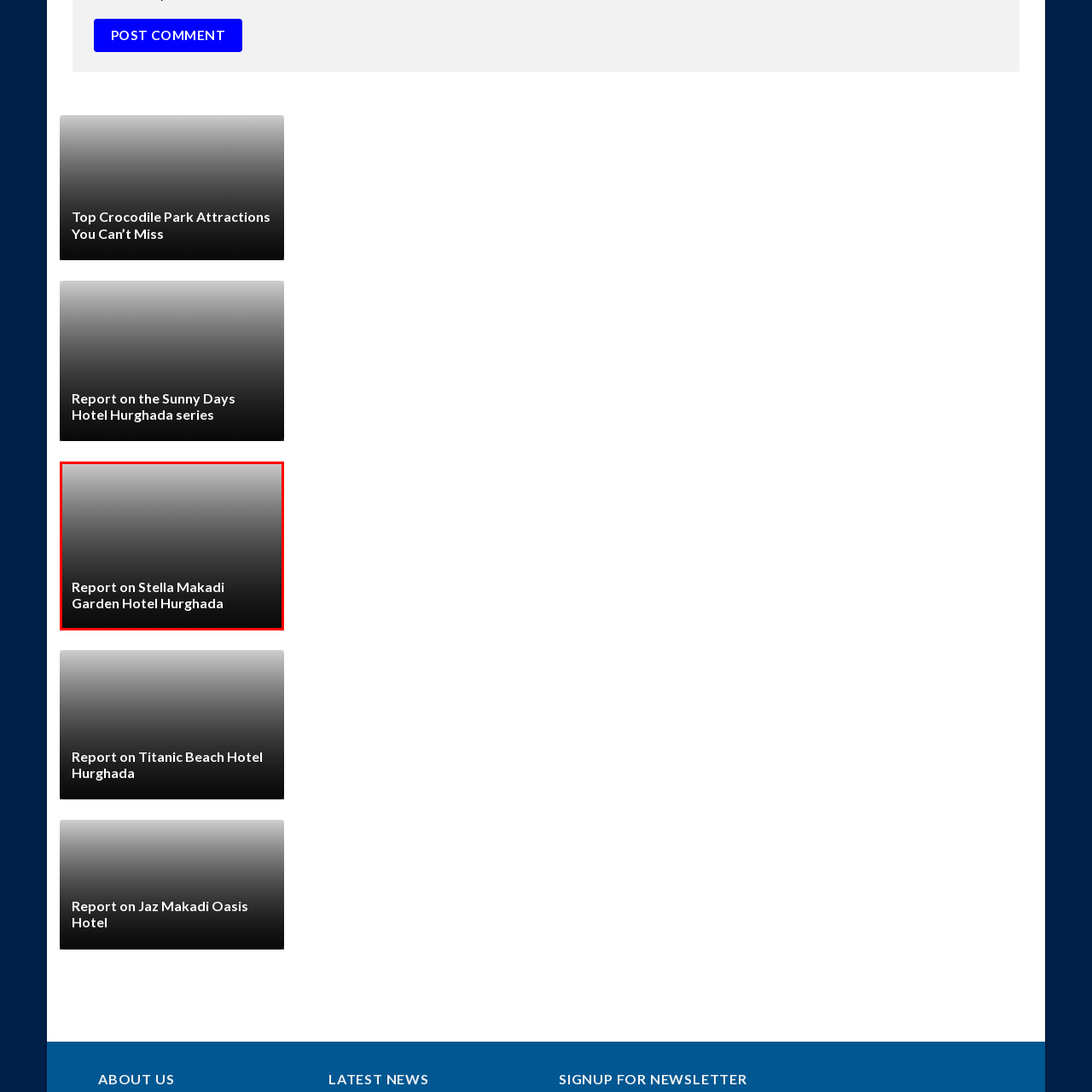What is the title of the report?
Focus on the image highlighted by the red bounding box and give a comprehensive answer using the details from the image.

The title 'Report on Stella Makadi Garden Hotel Hurghada' is prominently displayed, indicating a detailed overview of the hotel, its amenities, and possibly guest experiences or recommendations.